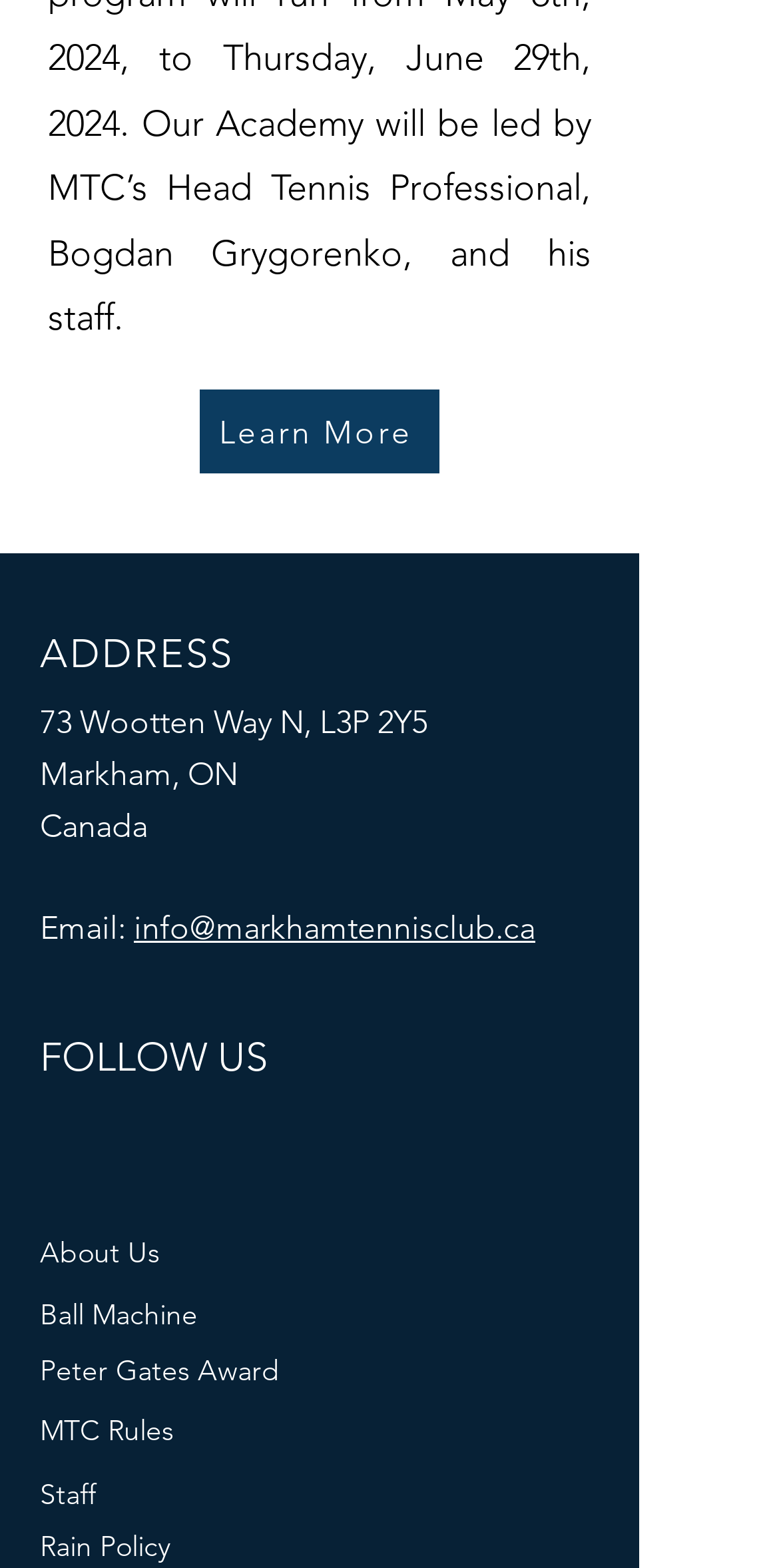Identify the bounding box coordinates of the HTML element based on this description: "Consumer & Mobile".

None